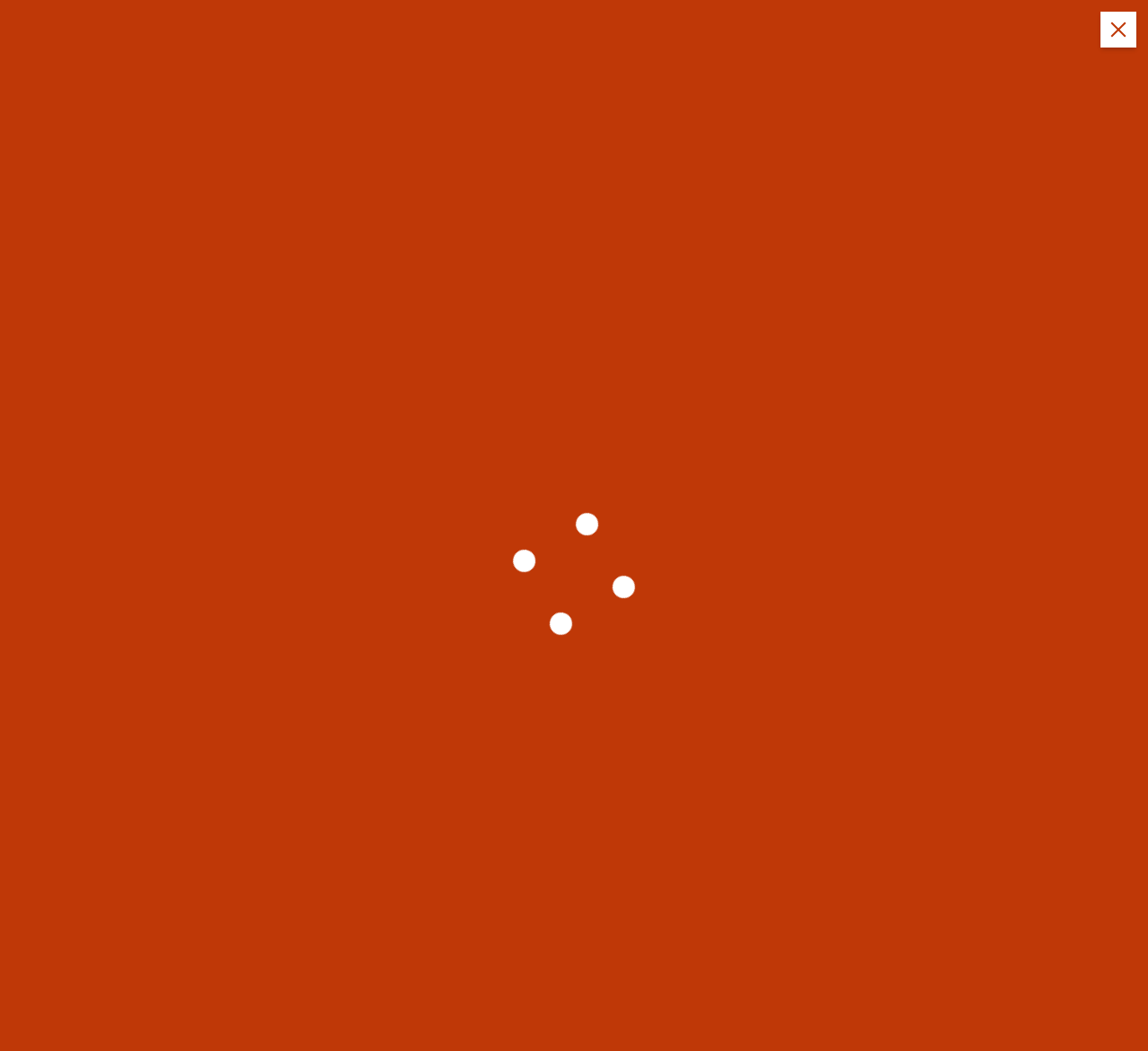Give a short answer using one word or phrase for the question:
What is the date mentioned in the article?

December 6, 2023